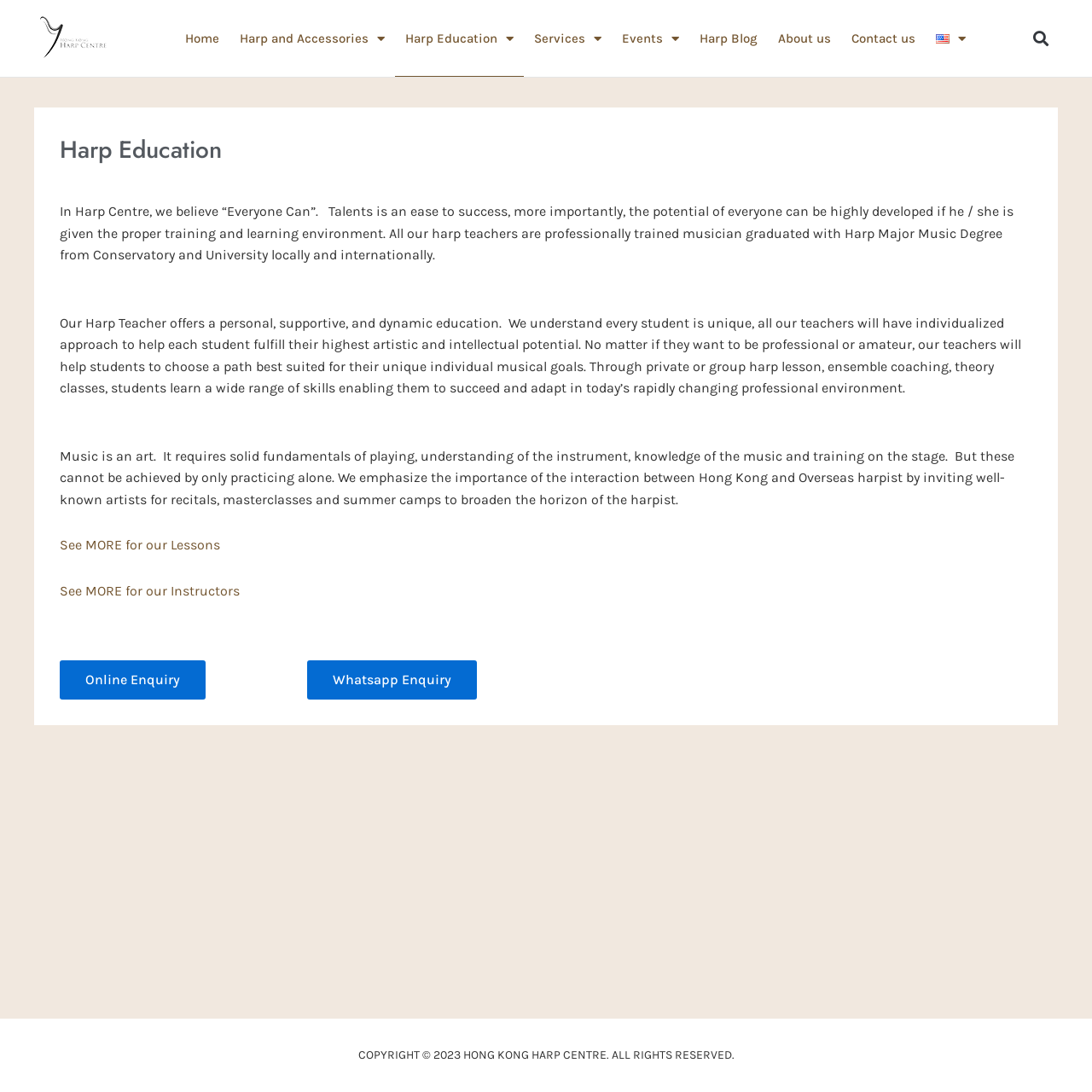What is the importance of interaction between Hong Kong and Overseas harpists?
Answer the question with a single word or phrase, referring to the image.

To broaden the horizon